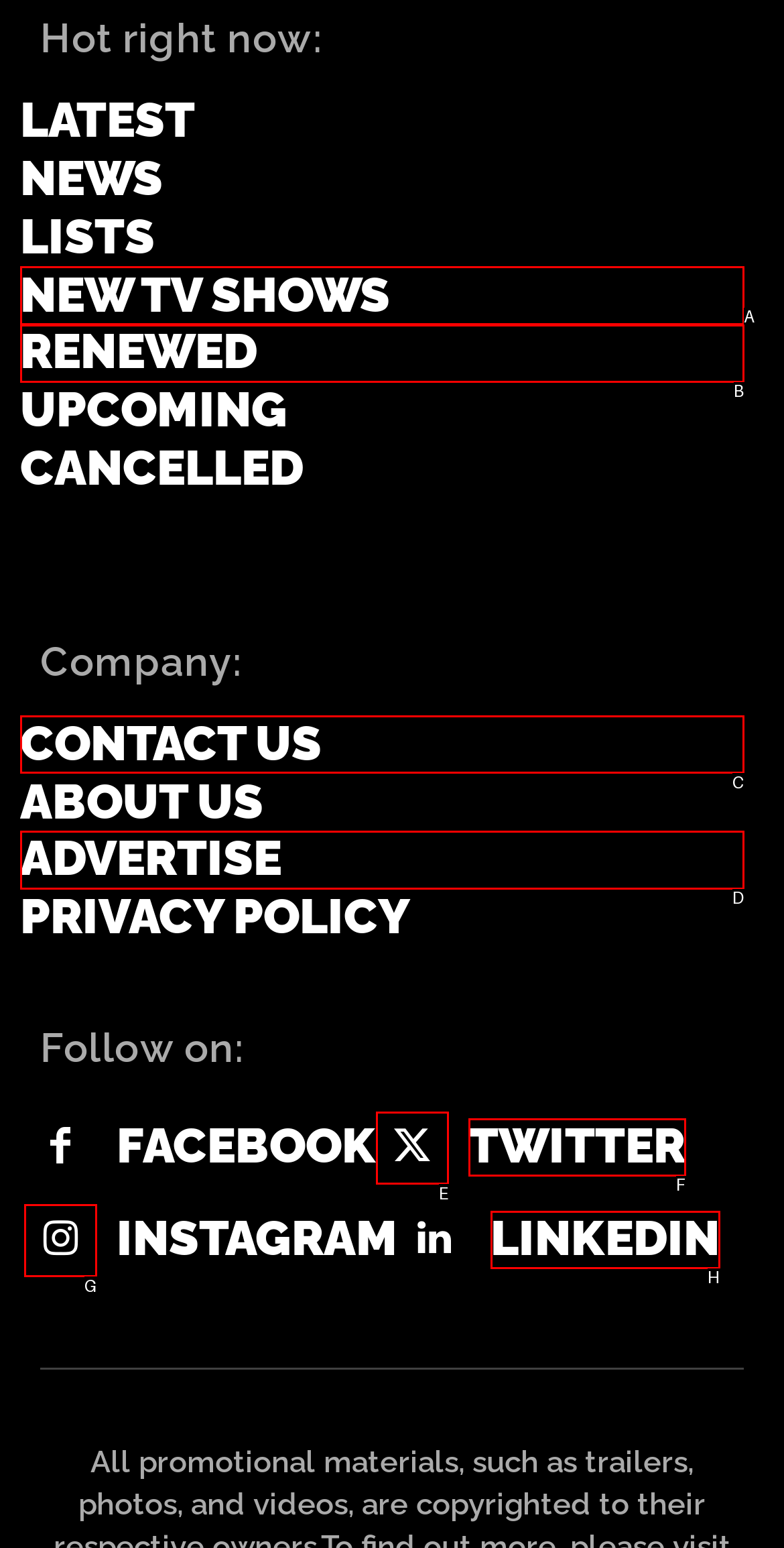Determine which option matches the element description: New TV Shows
Reply with the letter of the appropriate option from the options provided.

A